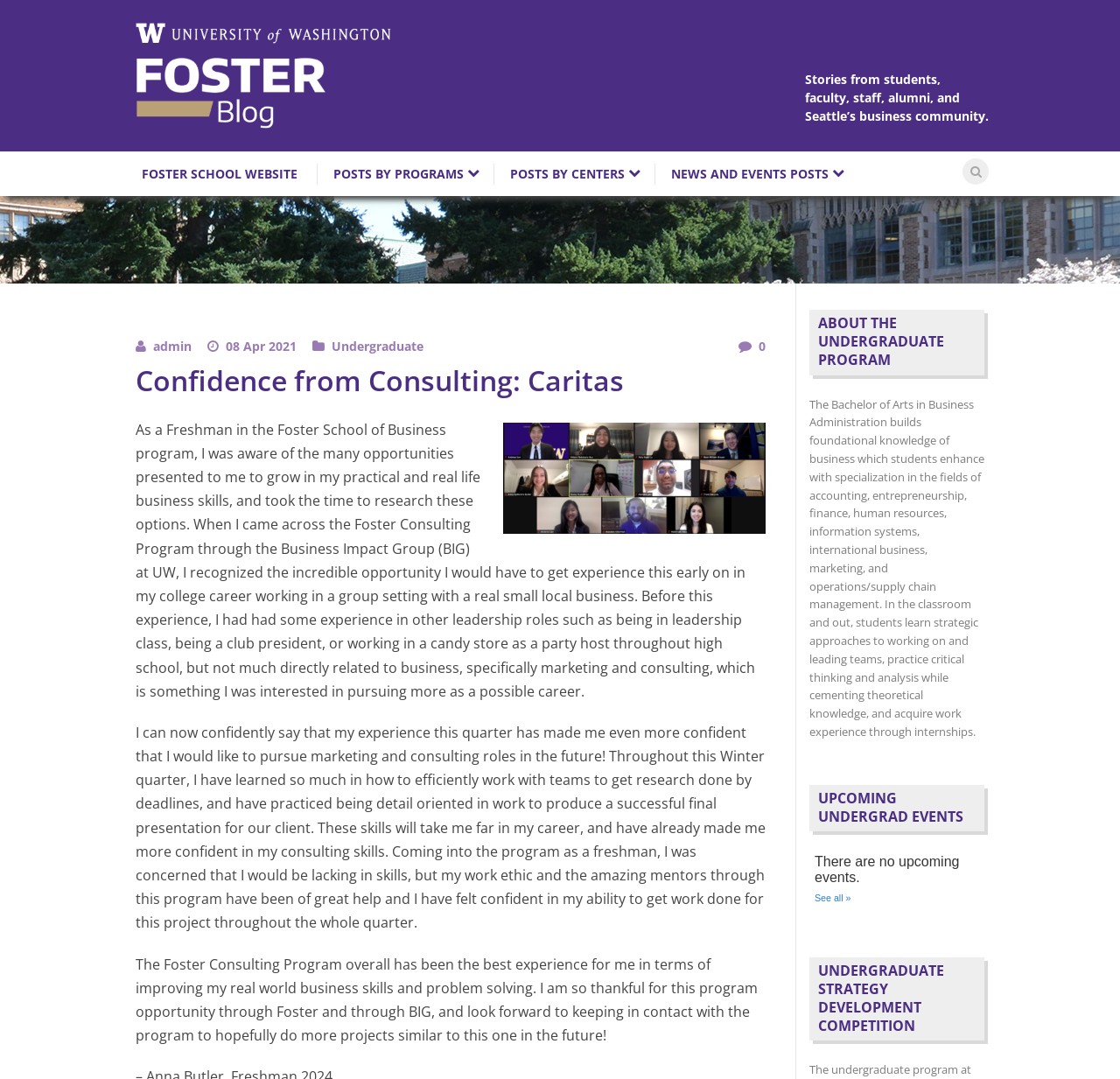What is the degree offered by the undergraduate program?
Using the information from the image, give a concise answer in one word or a short phrase.

Bachelor of Arts in Business Administration